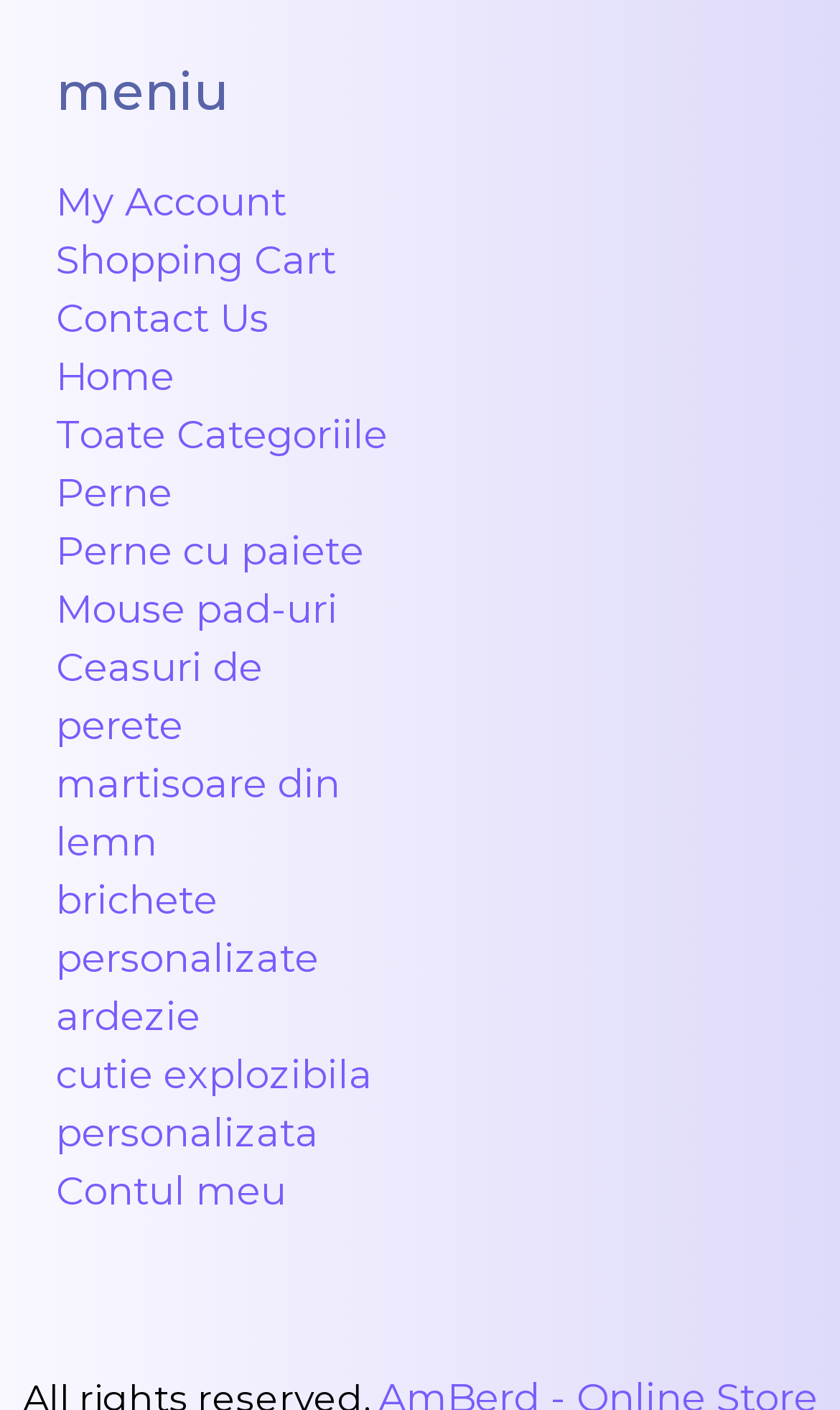Identify the bounding box coordinates of the clickable section necessary to follow the following instruction: "contact us". The coordinates should be presented as four float numbers from 0 to 1, i.e., [left, top, right, bottom].

[0.067, 0.209, 0.321, 0.242]